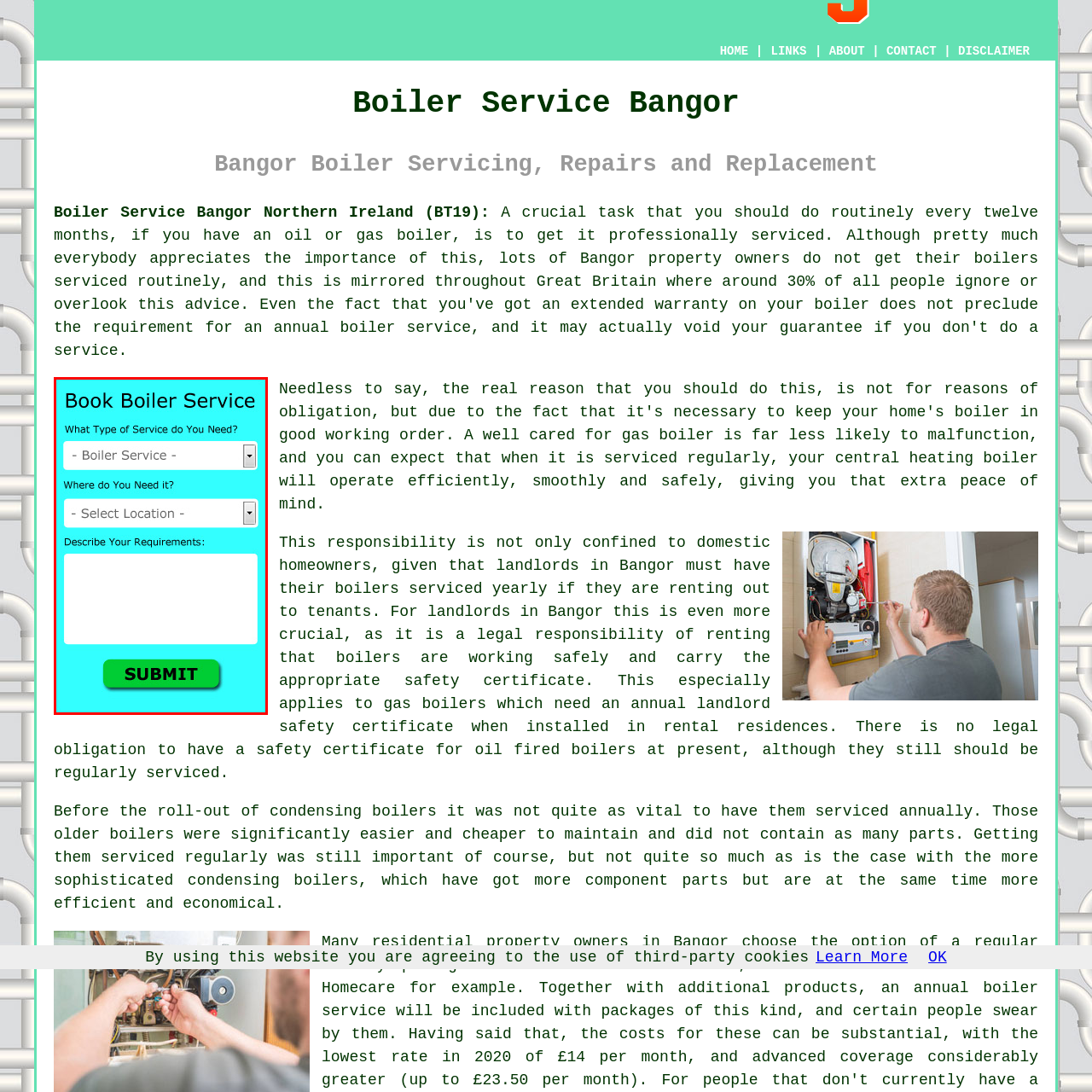Please analyze the image enclosed within the red bounding box and provide a comprehensive answer to the following question based on the image: What is the default option in the Service Type Dropdown?

According to the caption, the Service Type Dropdown has a default option stating '- Boiler Service -', allowing users to select from various boiler service options.